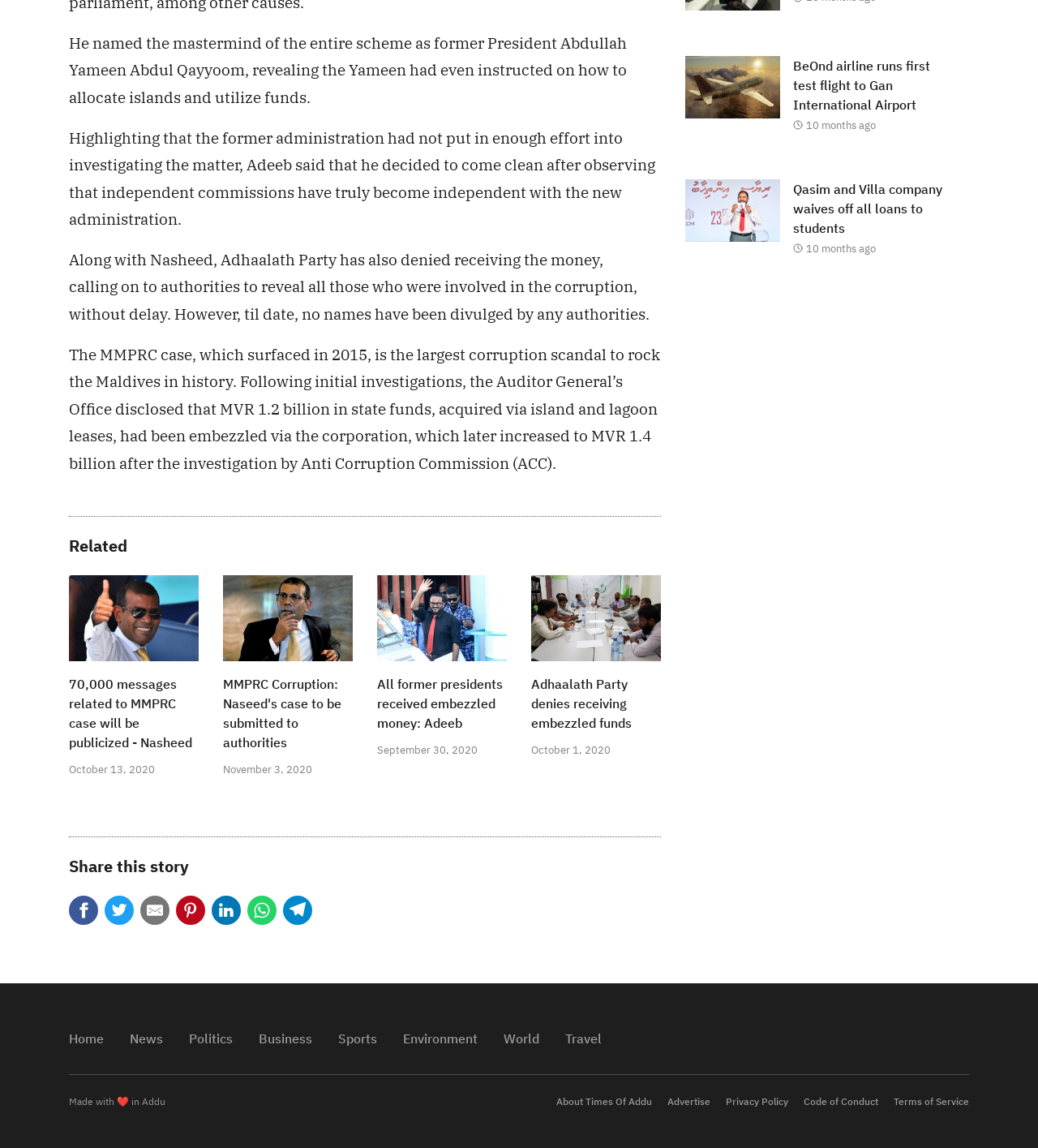Please determine the bounding box coordinates of the element to click in order to execute the following instruction: "Read the news article about MMPRC case". The coordinates should be four float numbers between 0 and 1, specified as [left, top, right, bottom].

[0.066, 0.028, 0.604, 0.093]